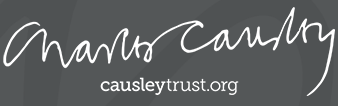Give an elaborate caption for the image.

The image features the elegant signature of "Charles Causley," accompanied by the web address "causleytrust.org." The design is minimalist, set against a dark gray background that emphasizes the signature's flowing, handwritten style. This visual representation reflects the literary legacy and cultural significance of Charles Causley, a notable figure in poetry and literature, while also promoting the online resource dedicated to his work and contributions. The imagery evokes a sense of nostalgia and respect for the arts, inviting viewers to engage with the legacy of Causley through the associated website.